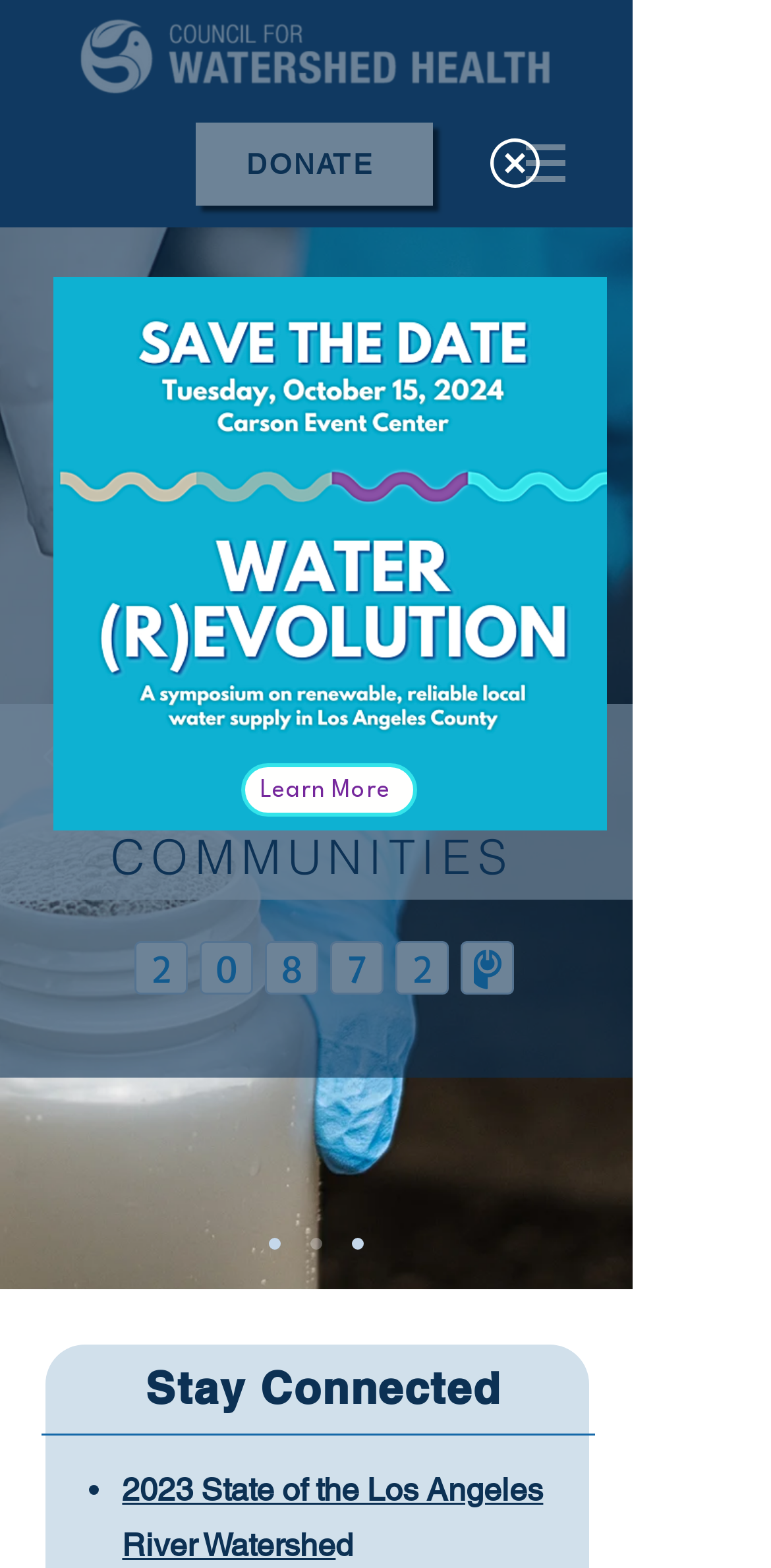Find the bounding box coordinates of the clickable region needed to perform the following instruction: "Learn more about the event". The coordinates should be provided as four float numbers between 0 and 1, i.e., [left, top, right, bottom].

[0.313, 0.487, 0.541, 0.521]